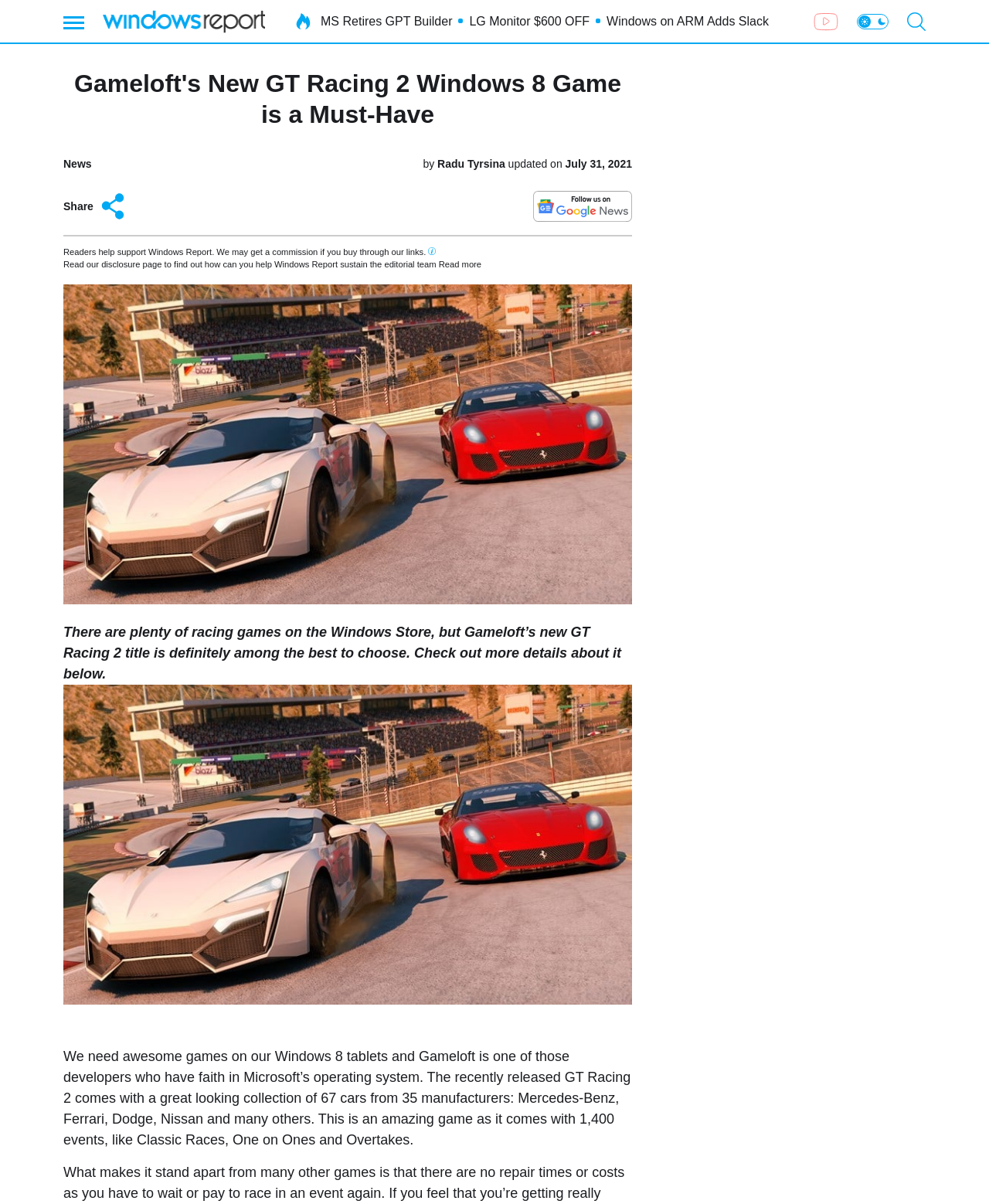Determine the bounding box coordinates of the UI element described by: "Read more".

[0.444, 0.216, 0.487, 0.223]